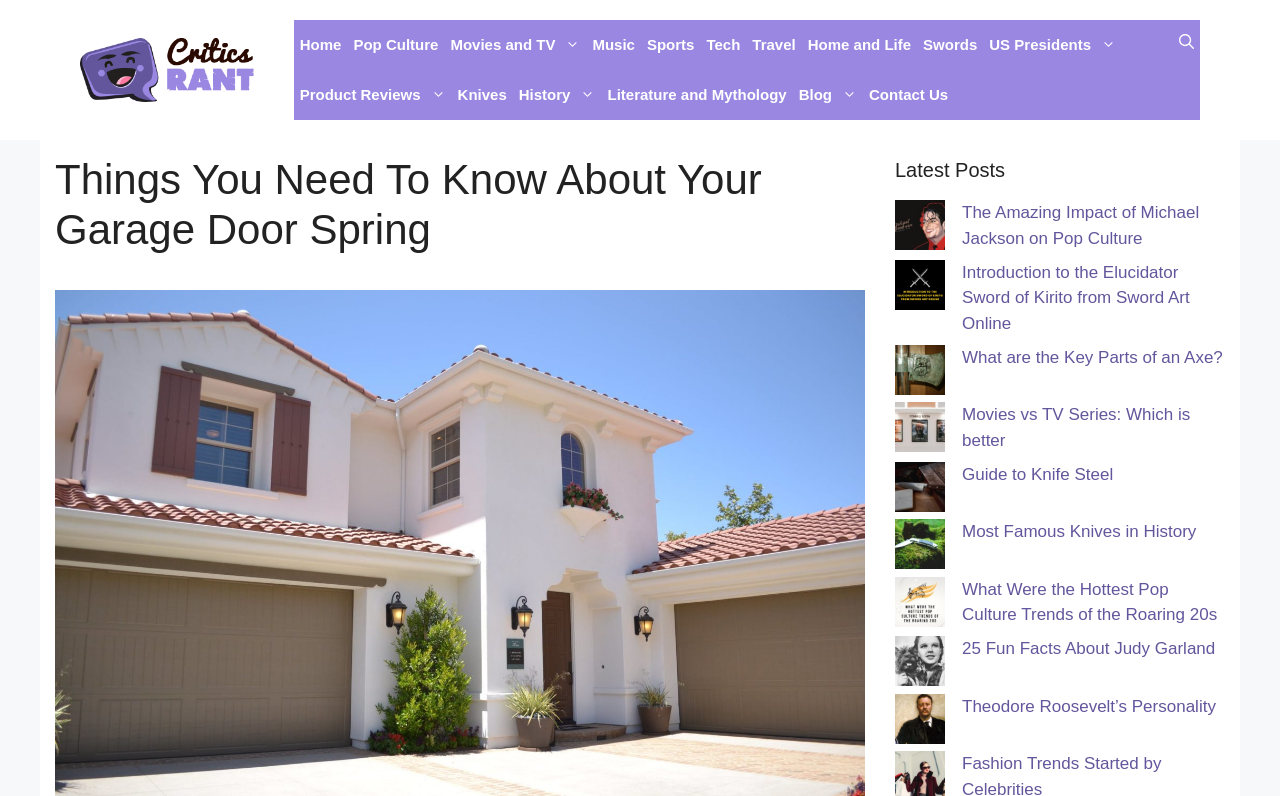Identify the bounding box coordinates for the region to click in order to carry out this instruction: "Read the article 'The Amazing Impact of Michael Jackson on Pop Culture'". Provide the coordinates using four float numbers between 0 and 1, formatted as [left, top, right, bottom].

[0.699, 0.251, 0.738, 0.323]